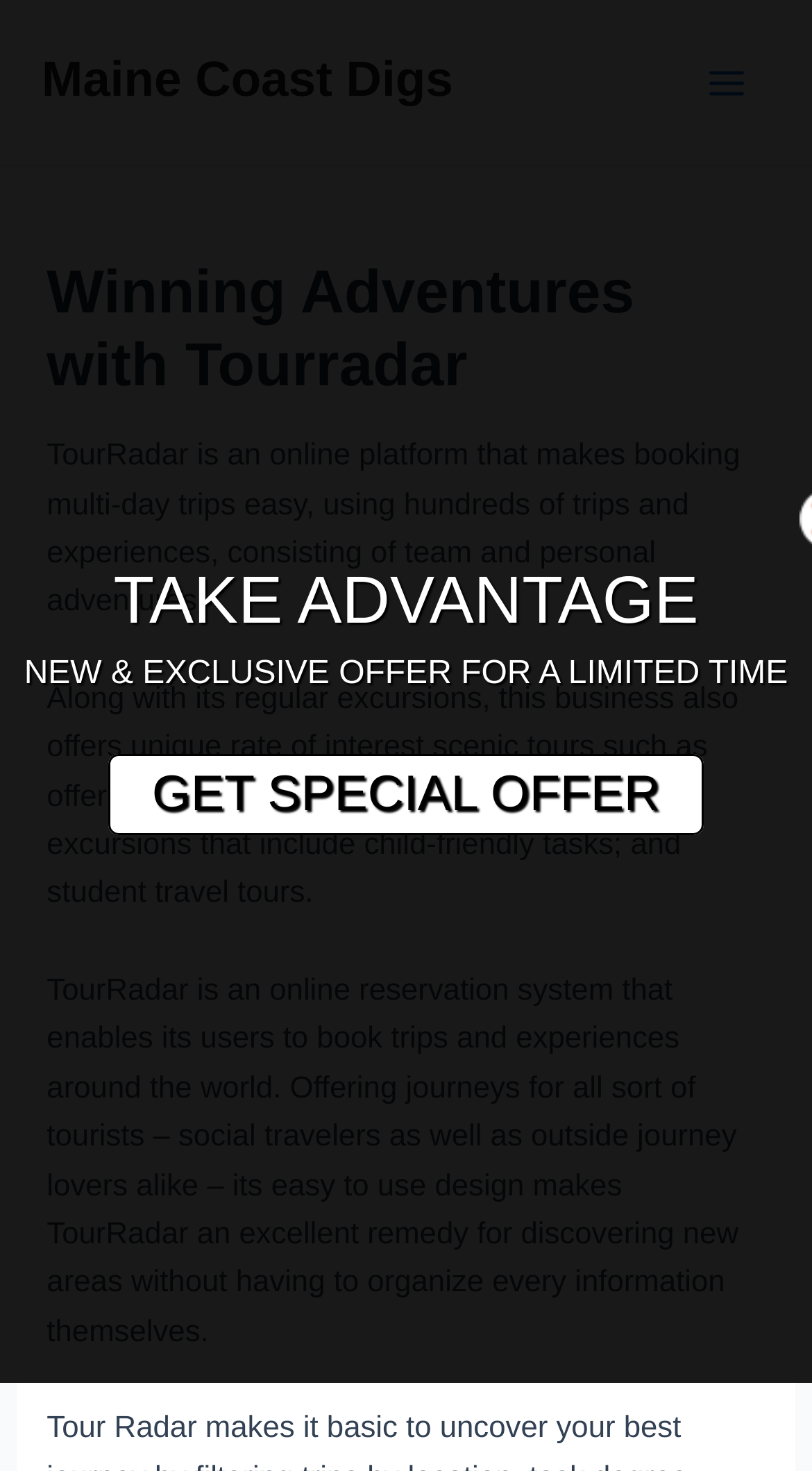Identify the main title of the webpage and generate its text content.

Winning Adventures with Tourradar